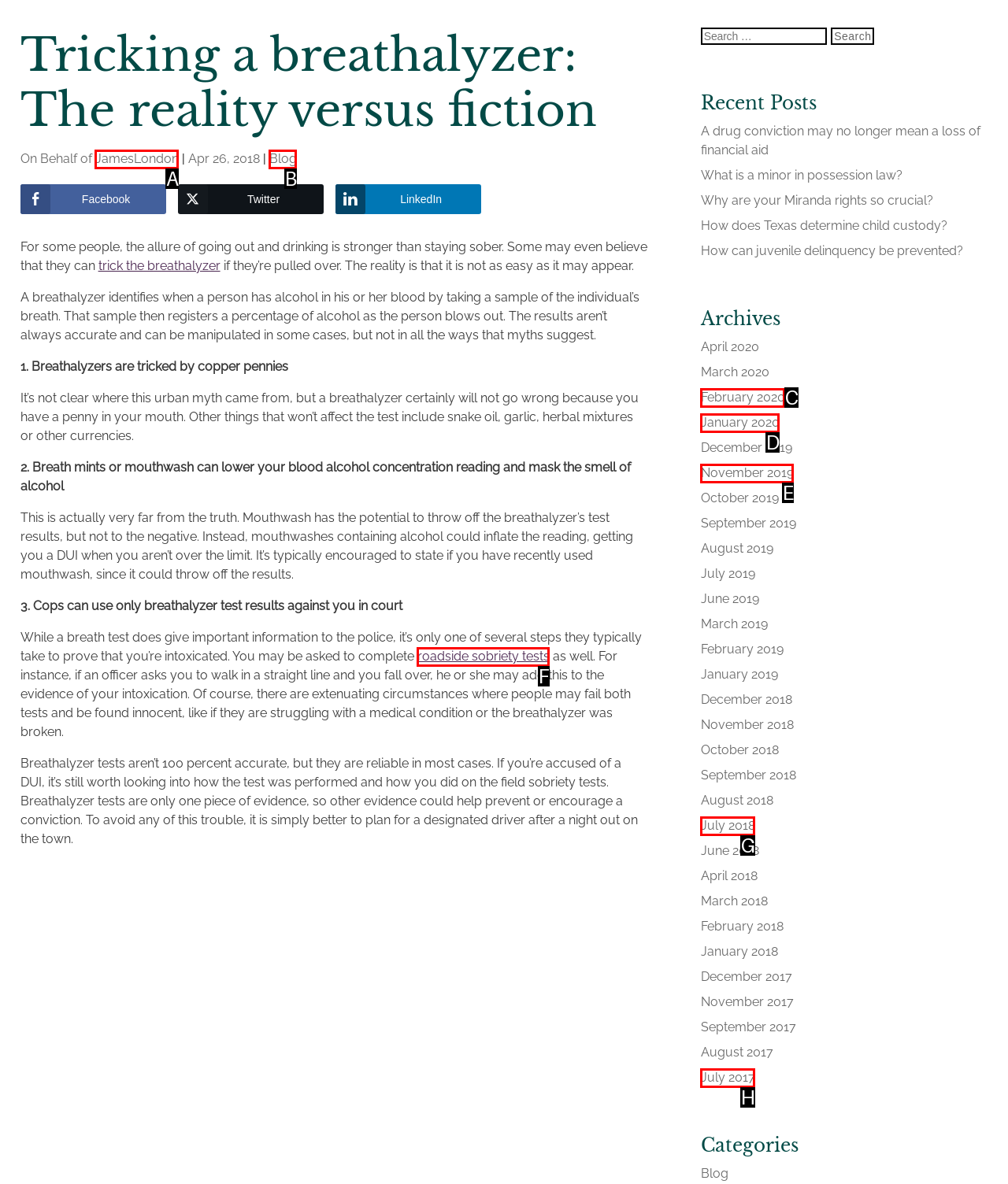Find the option that fits the given description: roadside sobriety tests
Answer with the letter representing the correct choice directly.

F